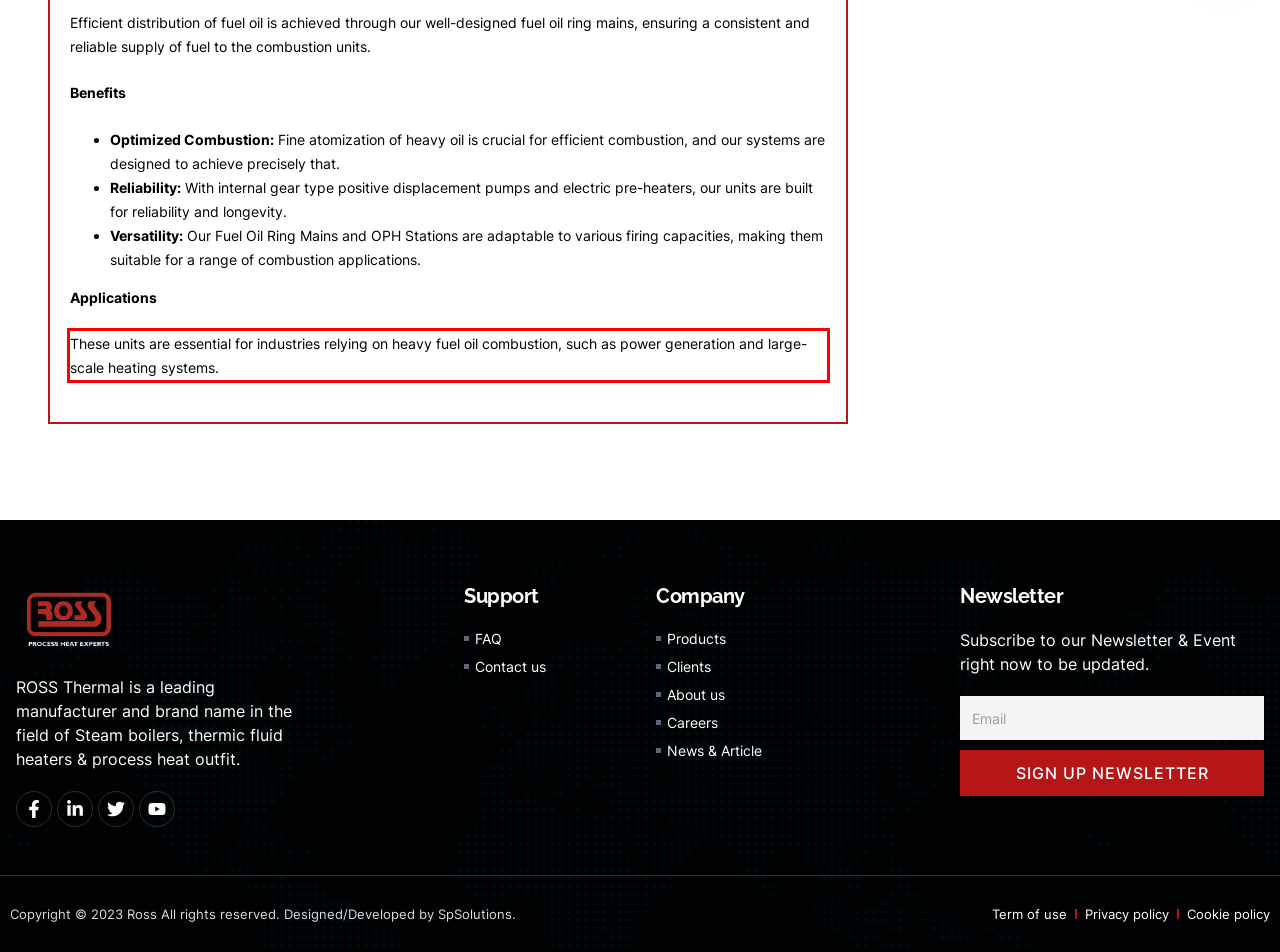You are given a screenshot showing a webpage with a red bounding box. Perform OCR to capture the text within the red bounding box.

These units are essential for industries relying on heavy fuel oil combustion, such as power generation and large-scale heating systems.